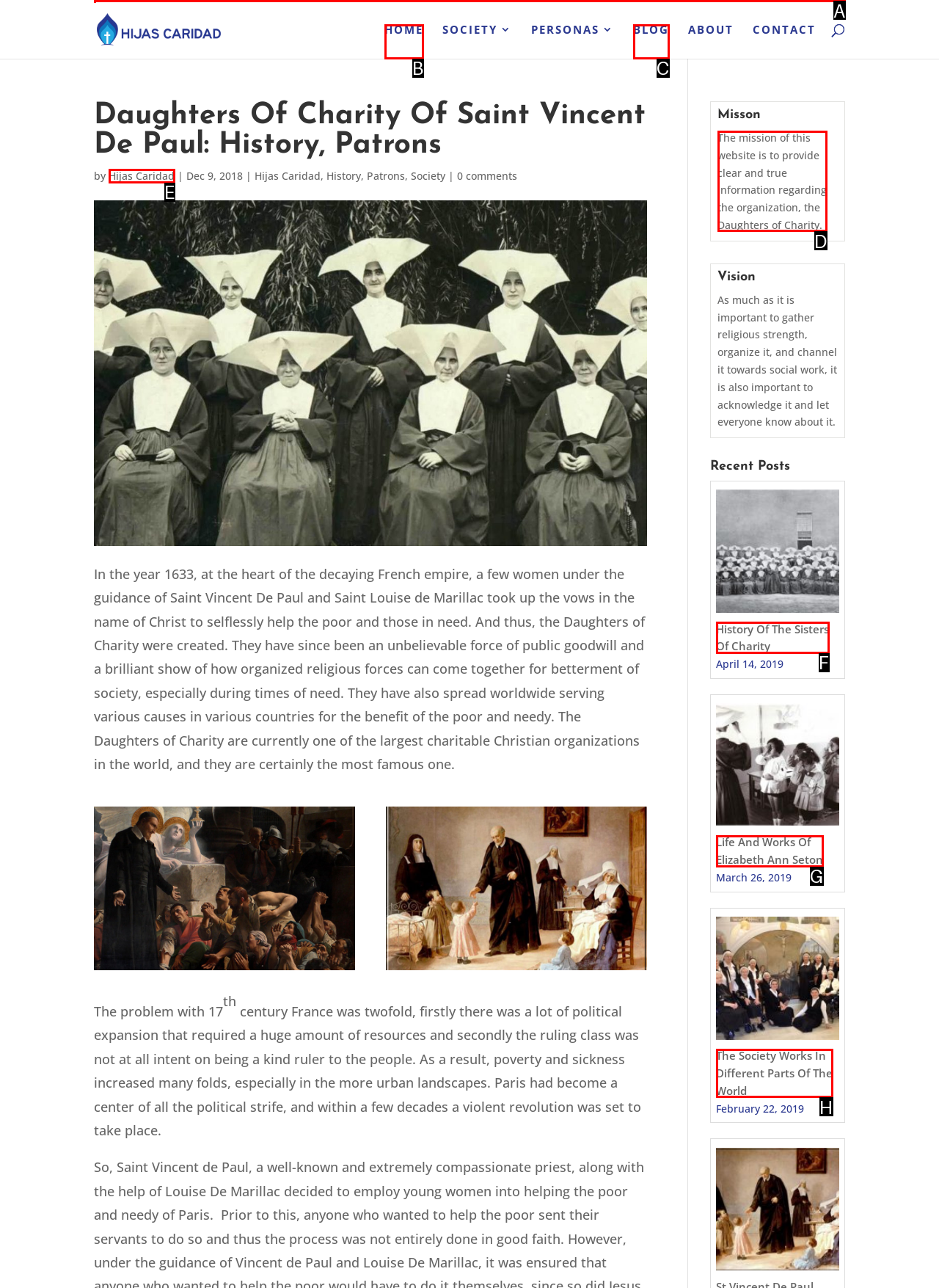For the task: Search for something, tell me the letter of the option you should click. Answer with the letter alone.

A